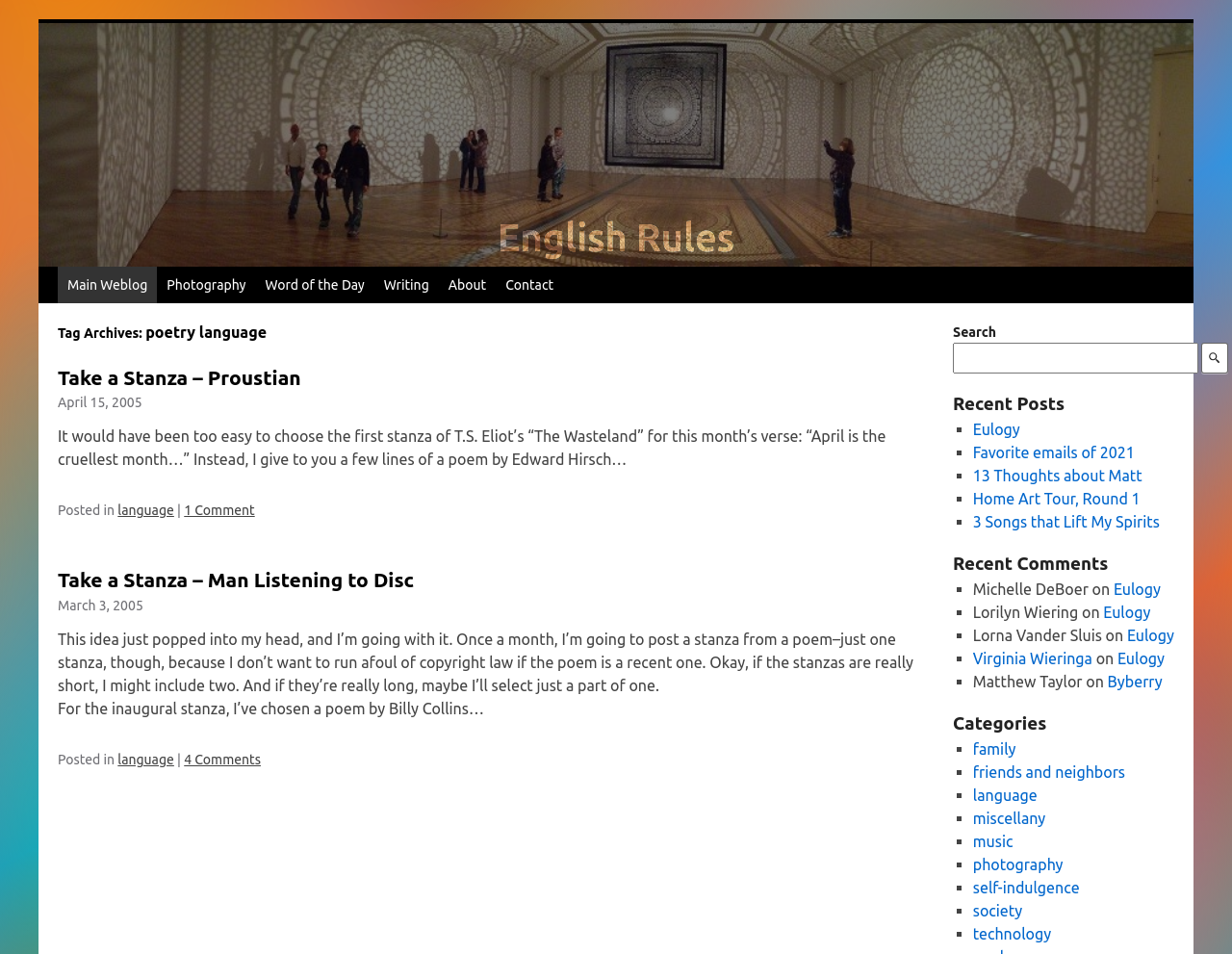Locate the bounding box coordinates of the area that needs to be clicked to fulfill the following instruction: "View the post about Take a Stanza – Proustian". The coordinates should be in the format of four float numbers between 0 and 1, namely [left, top, right, bottom].

[0.047, 0.383, 0.244, 0.407]